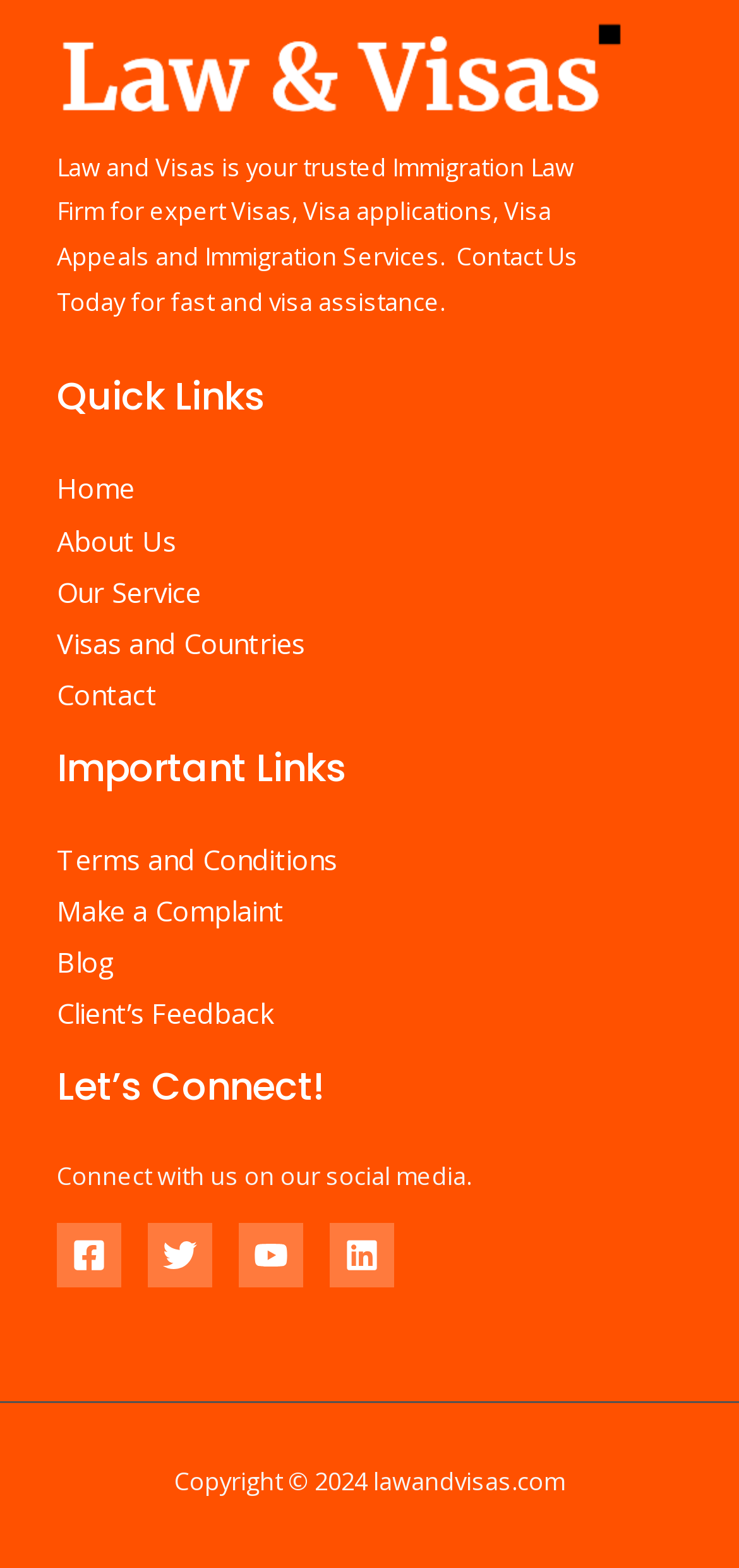Please pinpoint the bounding box coordinates for the region I should click to adhere to this instruction: "Click on Home".

[0.077, 0.299, 0.182, 0.323]